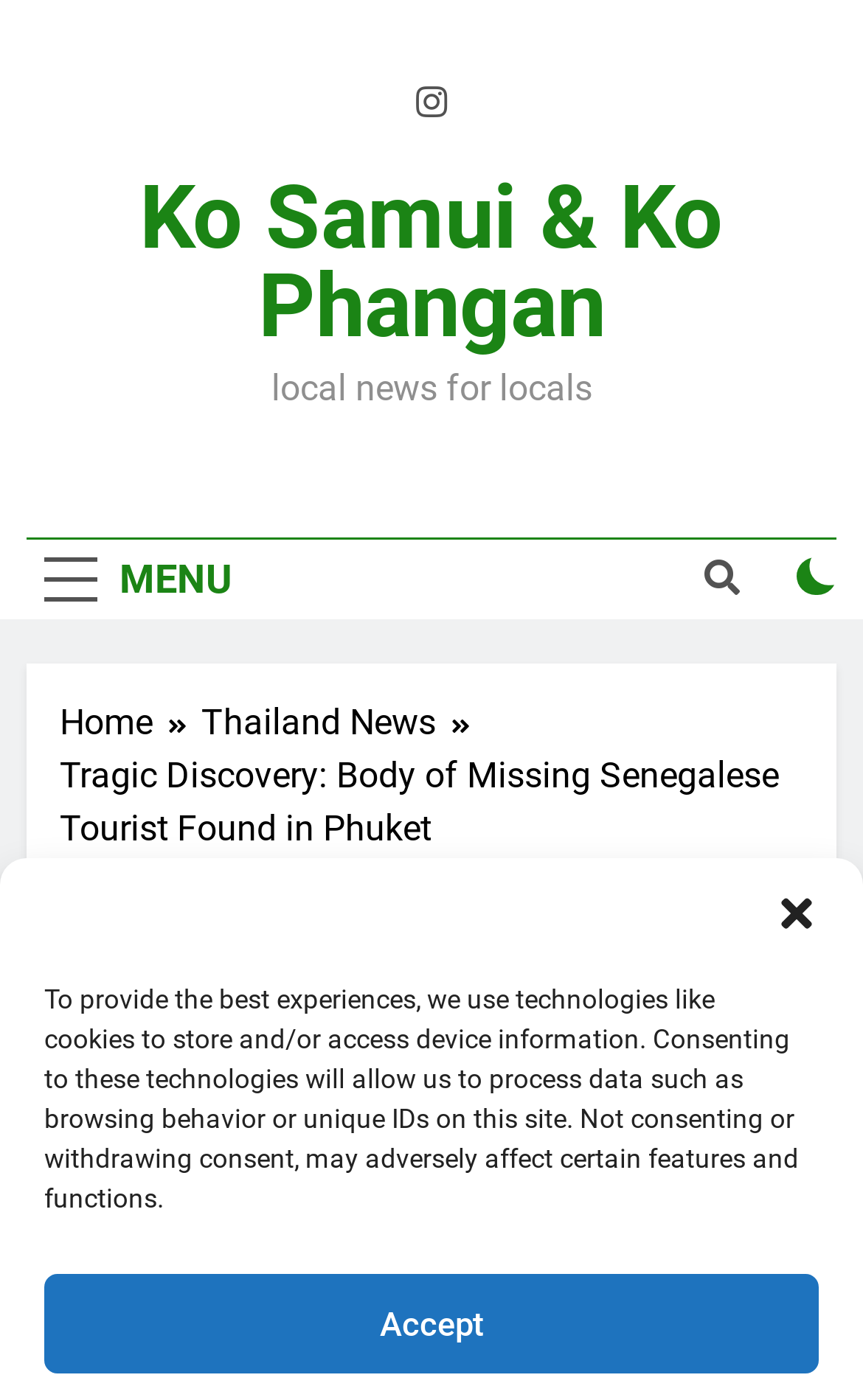Using the given description, provide the bounding box coordinates formatted as (top-left x, top-left y, bottom-right x, bottom-right y), with all values being floating point numbers between 0 and 1. Description: 11 months ago

[0.336, 0.943, 0.559, 0.975]